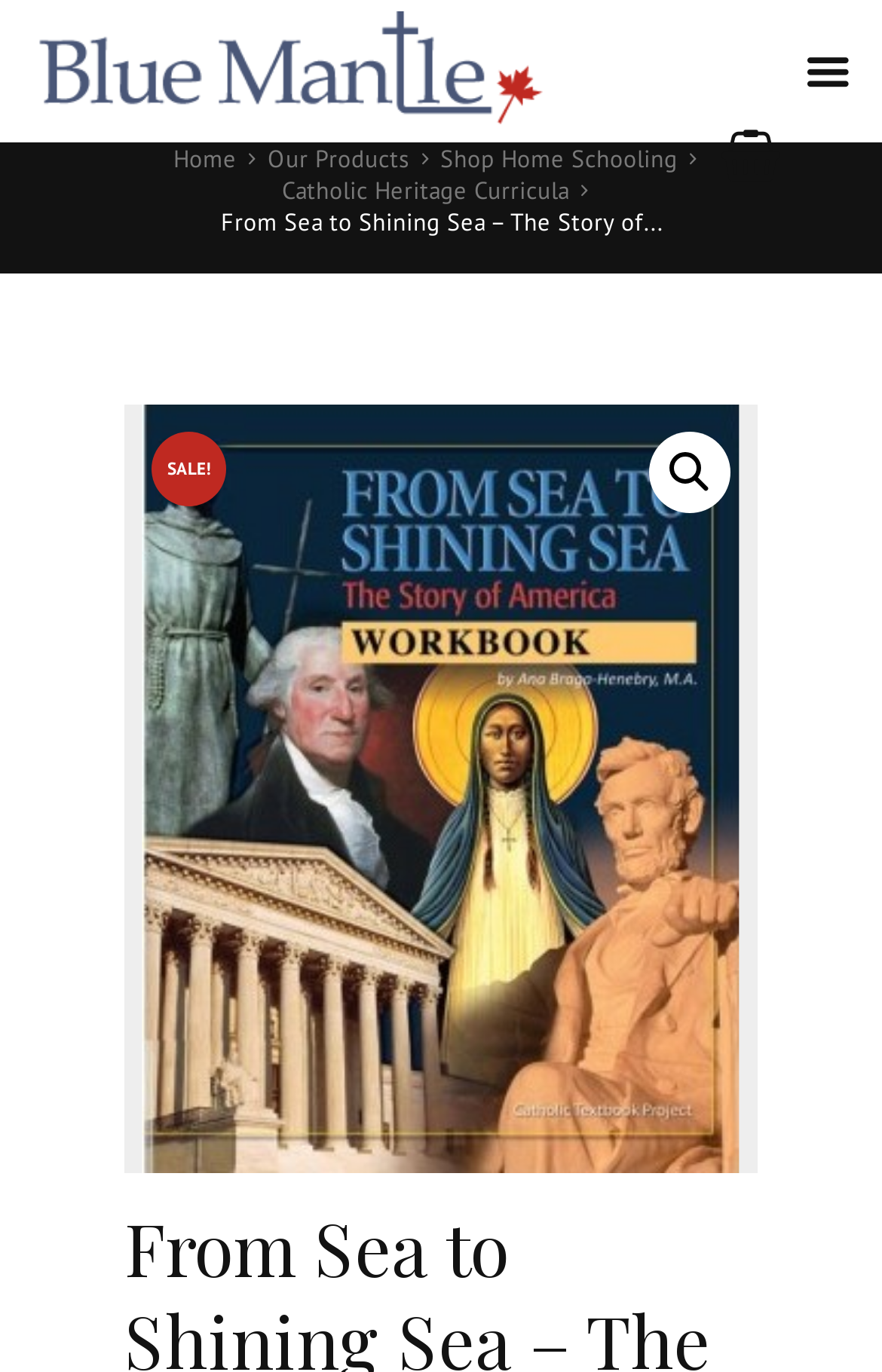Show the bounding box coordinates for the HTML element described as: "title="9781935644118"".

[0.141, 0.295, 0.859, 0.855]